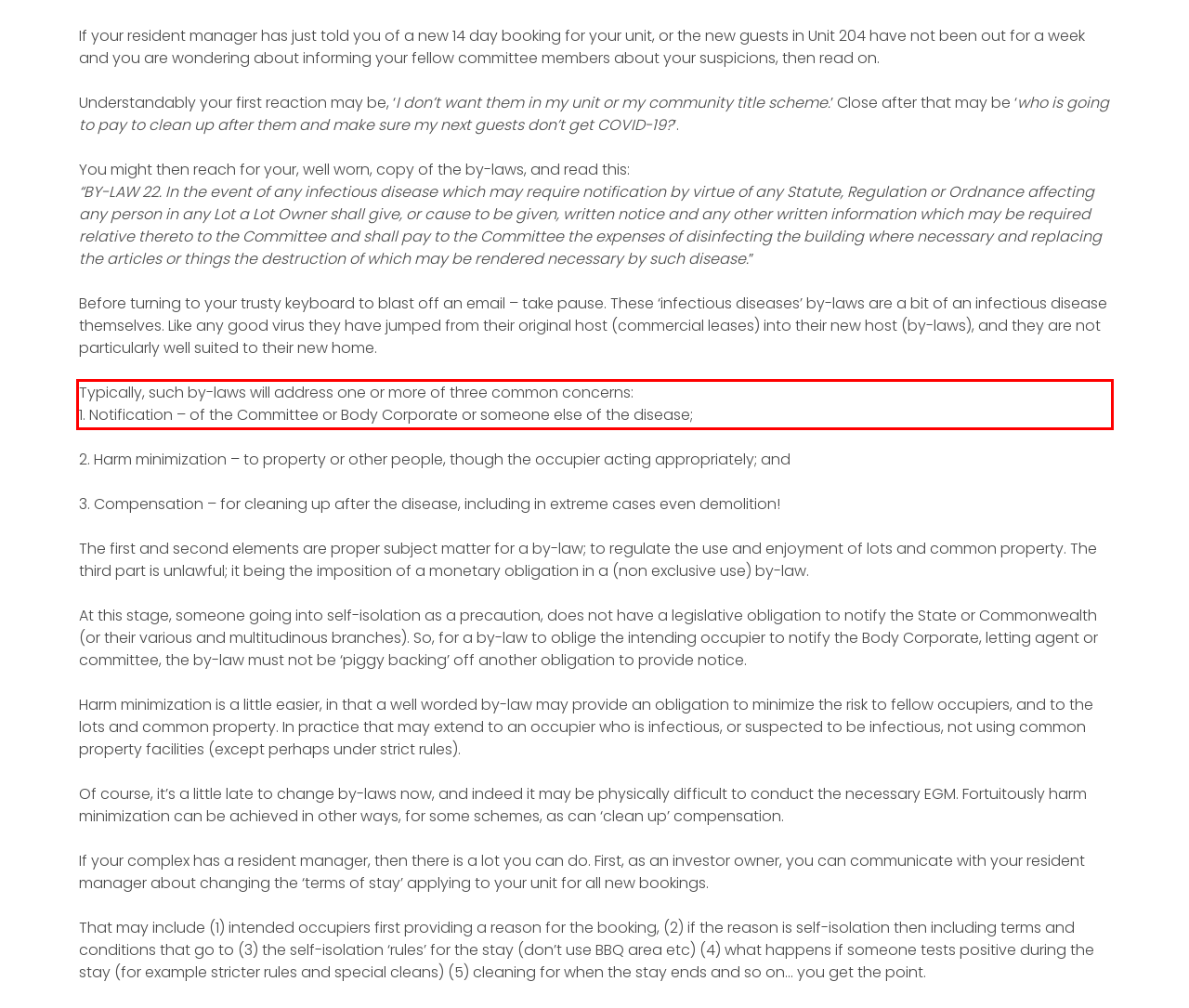Identify the red bounding box in the webpage screenshot and perform OCR to generate the text content enclosed.

Typically, such by-laws will address one or more of three common concerns: 1. Notification – of the Committee or Body Corporate or someone else of the disease;